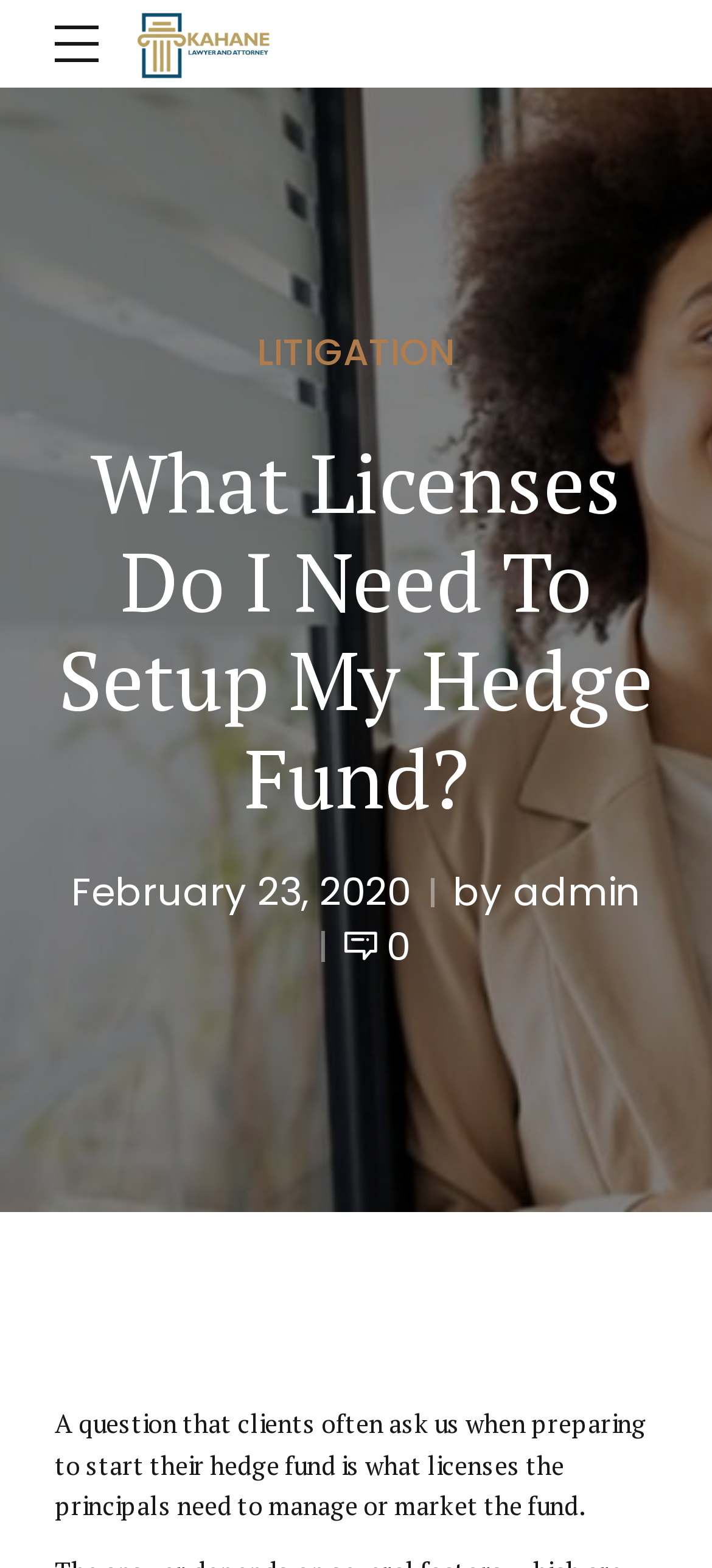What is the topic of the article?
Refer to the image and offer an in-depth and detailed answer to the question.

I found the topic of the article by looking at the heading 'What Licenses Do I Need To Setup My Hedge Fund?' which suggests that the article is about the licenses required to set up a hedge fund.